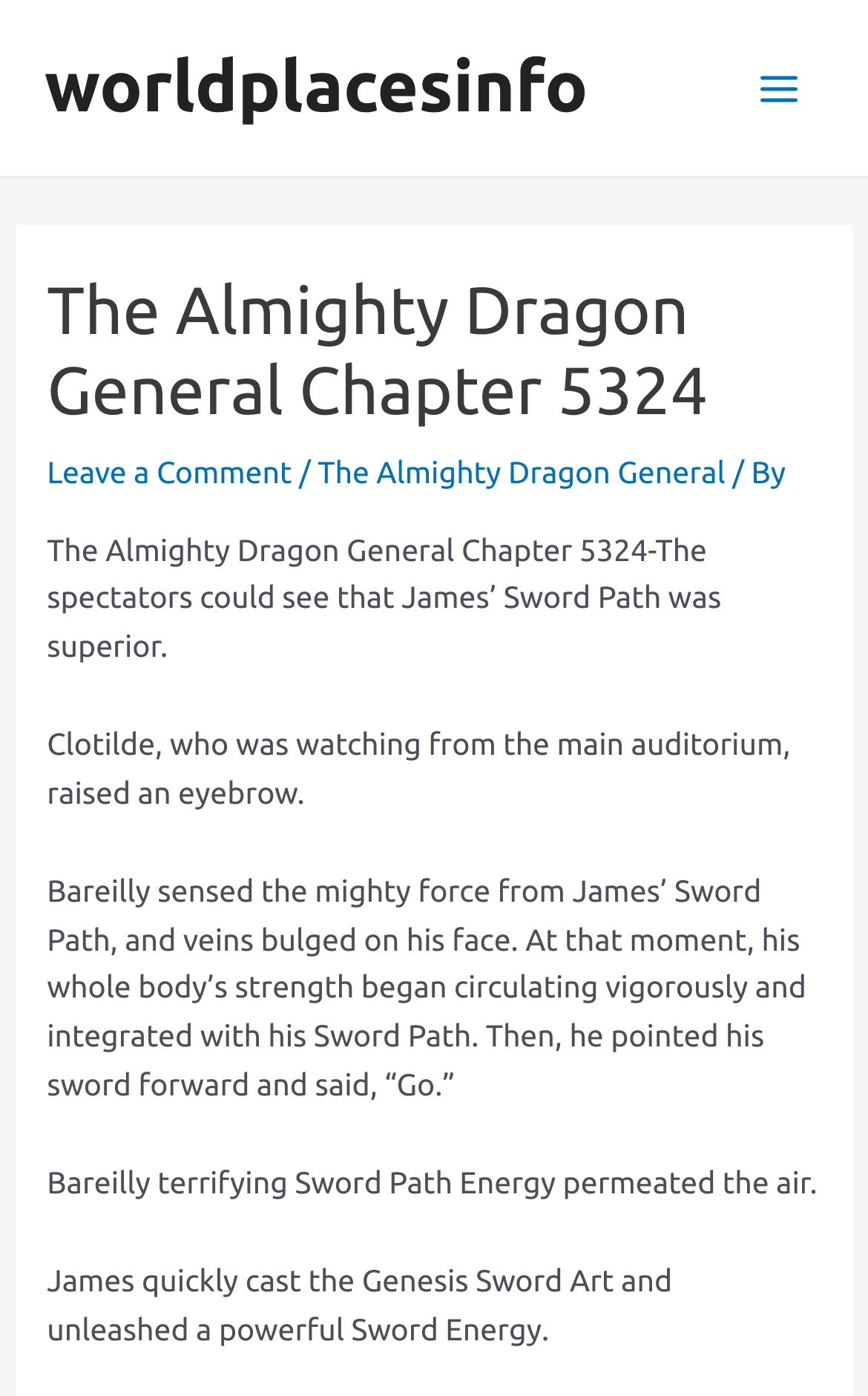Determine the bounding box for the HTML element described here: "Leave a Comment". The coordinates should be given as [left, top, right, bottom] with each number being a float between 0 and 1.

[0.054, 0.325, 0.336, 0.351]